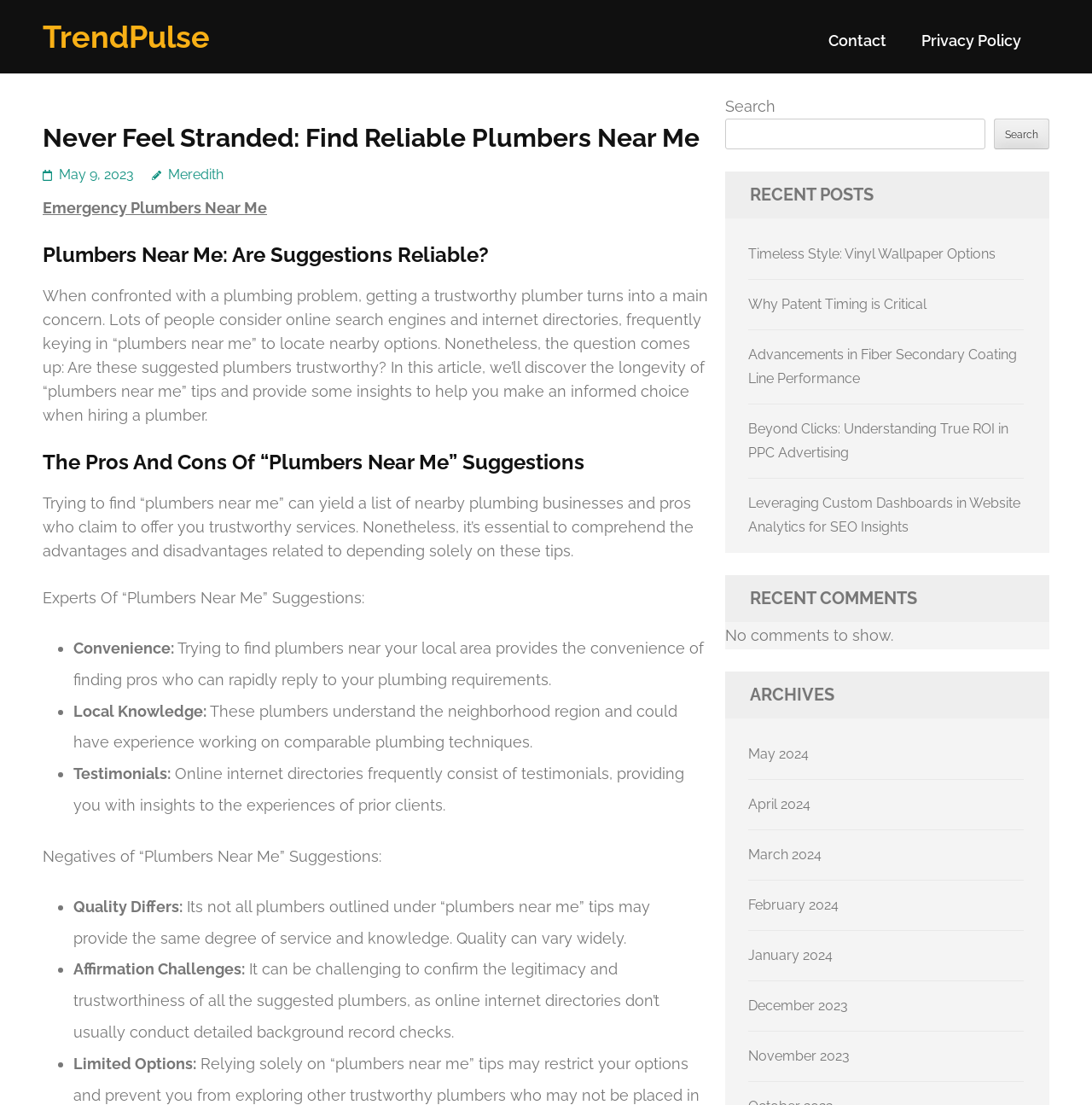Using the information in the image, give a detailed answer to the following question: What is the drawback of relying solely on 'plumbers near me' suggestions?

According to the webpage content, one of the cons of relying solely on 'plumbers near me' suggestions is that the quality of service and knowledge can vary widely among the listed plumbers, making it essential to do further research and verification.